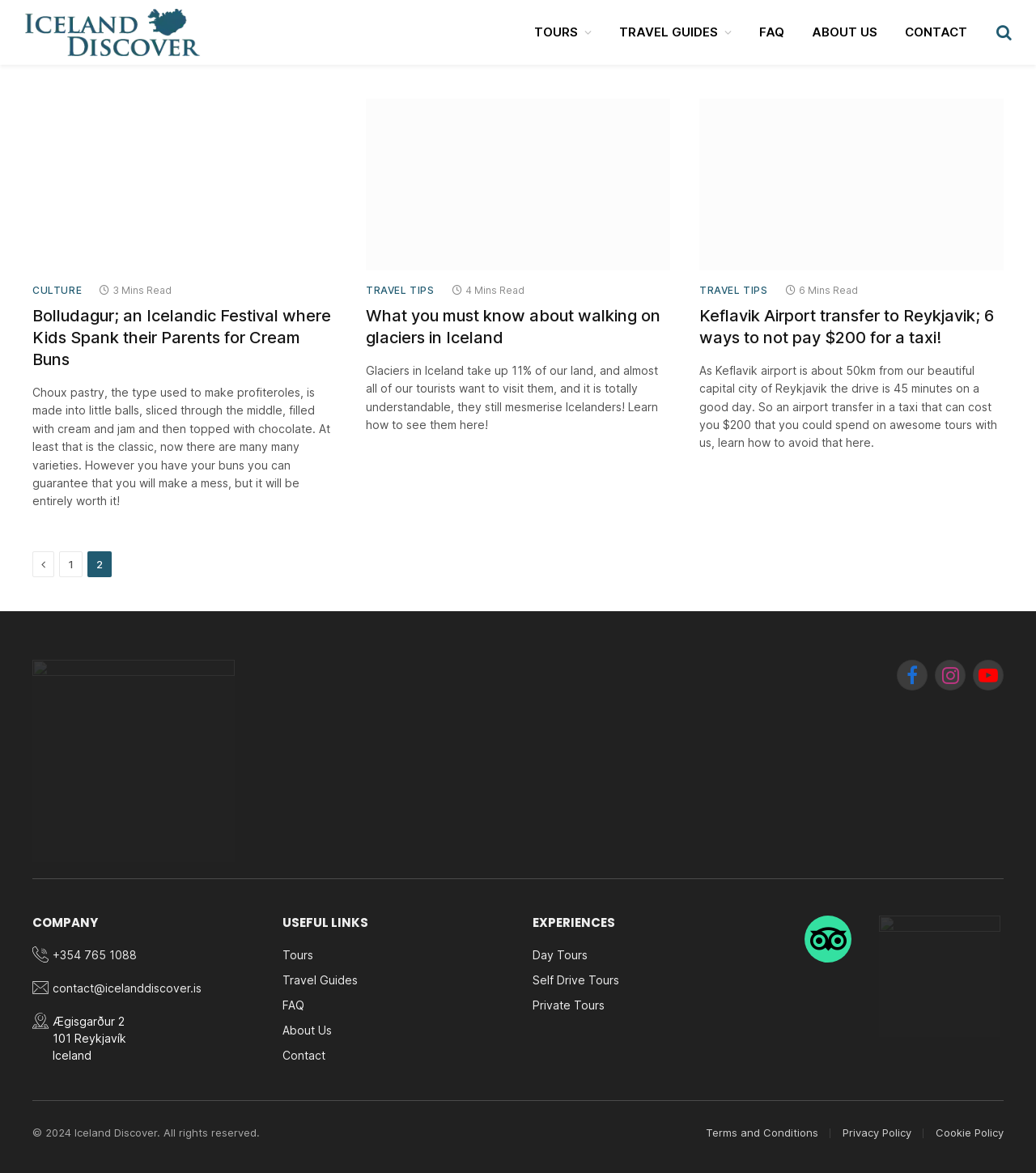What is the company's phone number?
From the details in the image, answer the question comprehensively.

The company's phone number can be found in the footer section of the webpage, where it says '+354 765 1088'.